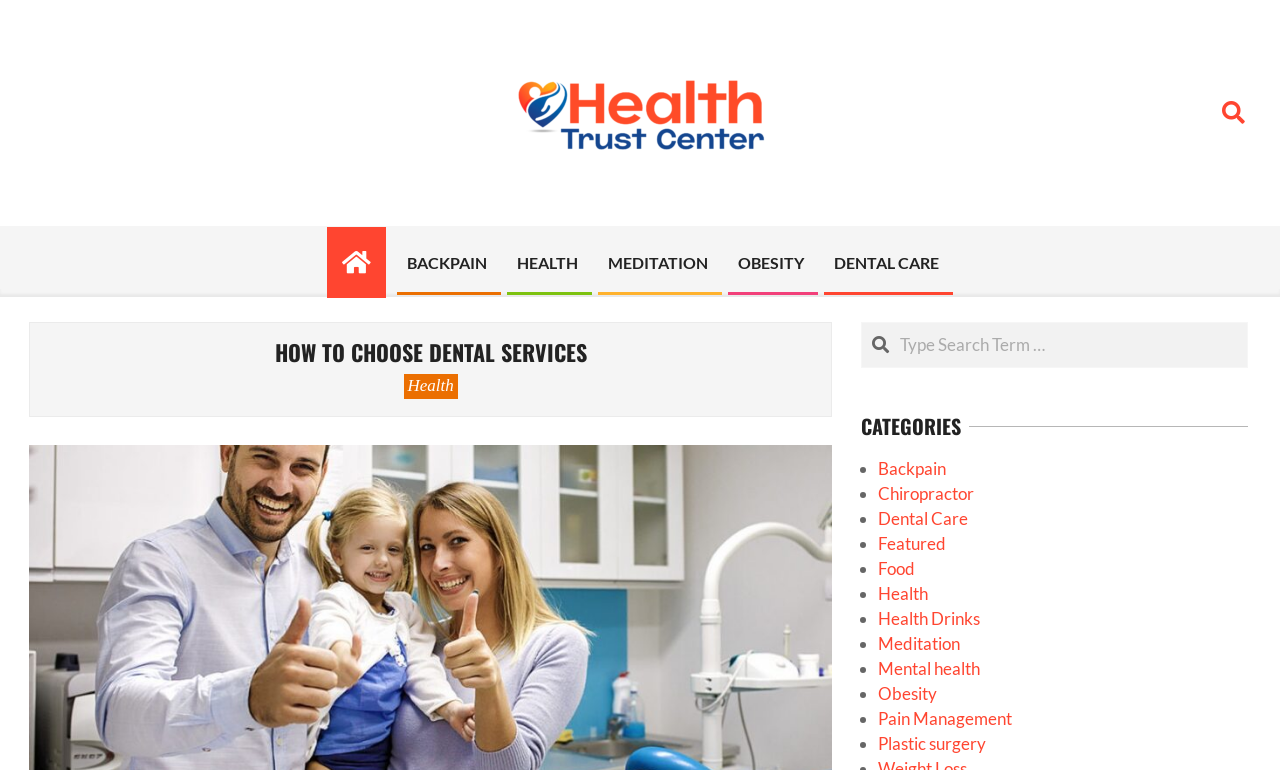How many search input fields are there?
Please provide a comprehensive answer based on the details in the screenshot.

There are two search input fields on the webpage. One is located on the top-right corner, and the other is located below the primary navigation menu. Both input fields have a placeholder text that says 'Type Search Term …'.